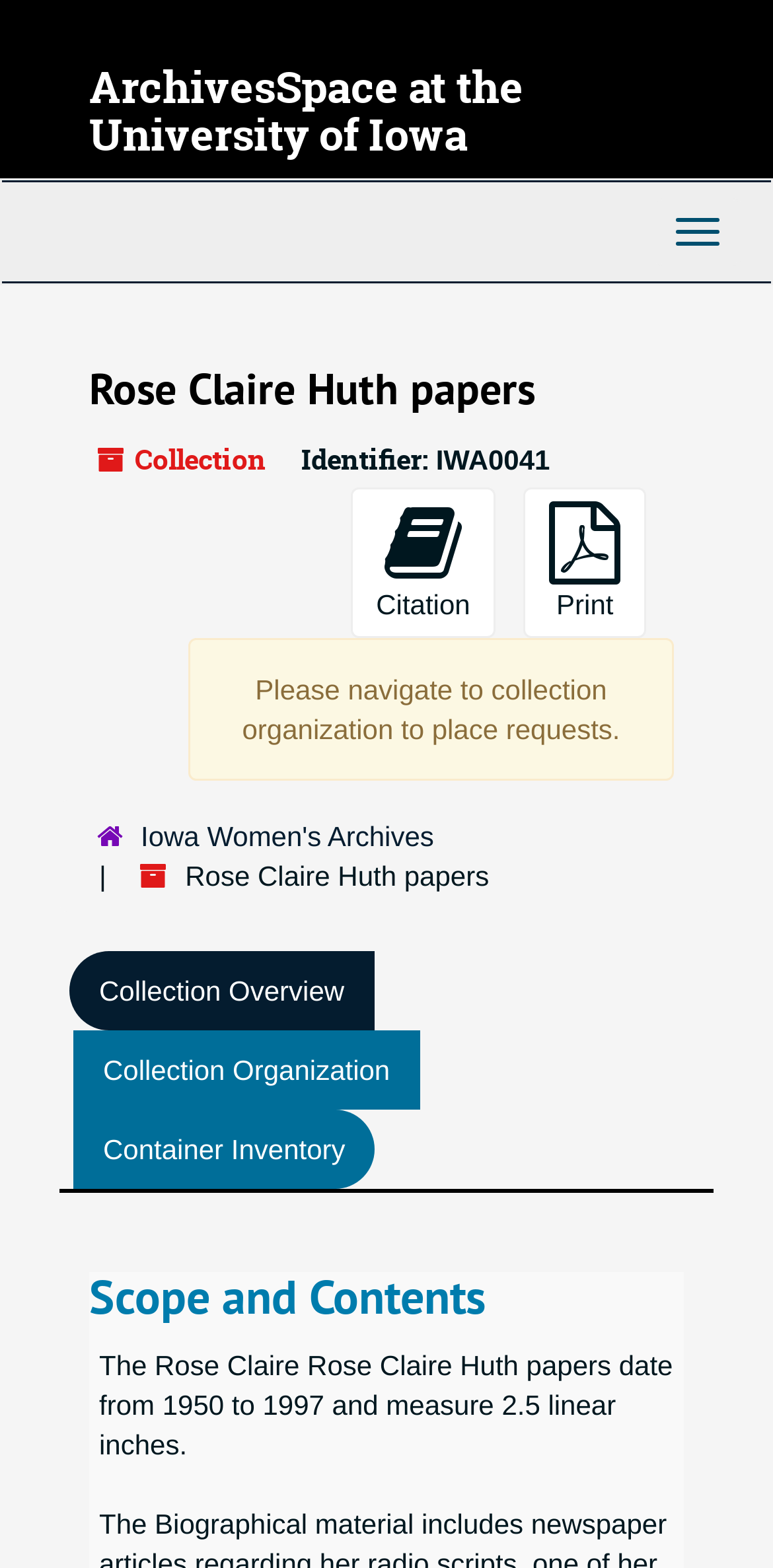Explain in detail what is displayed on the webpage.

The webpage is about the Rose Claire Huth papers collection at the University of Iowa ArchivesSpace. At the top, there is a heading that reads "ArchivesSpace at the University of Iowa" with a link to the same title. Below this, there is a top-level navigation bar that spans the entire width of the page.

On the left side, there is a heading that reads "Rose Claire Huth papers" followed by a static text that says "Collection" and another static text that says "Identifier: IWA0041". 

To the right of the "Rose Claire Huth papers" heading, there is a section labeled "Page Actions" that contains two buttons, one for citation and one for printing. Below this, there is a static text that provides instructions on how to place requests.

On the left side, below the "Rose Claire Huth papers" heading, there is a hierarchical navigation section that contains a link to "Iowa Women's Archives" and a static text that repeats the title "Rose Claire Huth papers".

Below the navigation section, there are three links: "Collection Overview", "Collection Organization", and "Container Inventory". 

At the bottom of the page, there is a heading that reads "Scope and Contents" followed by a static text that provides a brief description of the collection, stating that it dates from 1950 to 1997 and measures 2.5 linear inches.